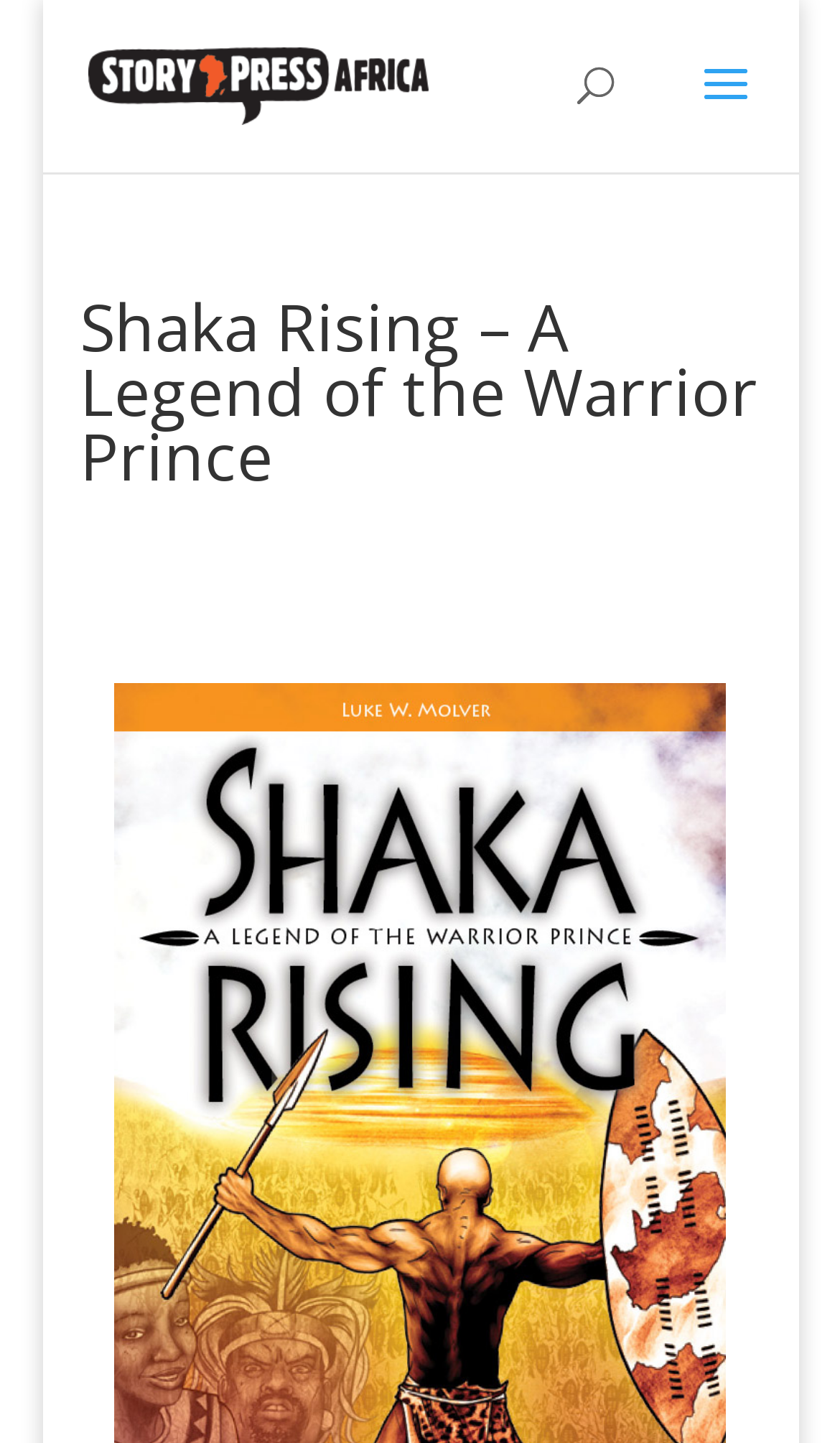Identify and extract the main heading of the webpage.

Shaka Rising – A Legend of the Warrior Prince